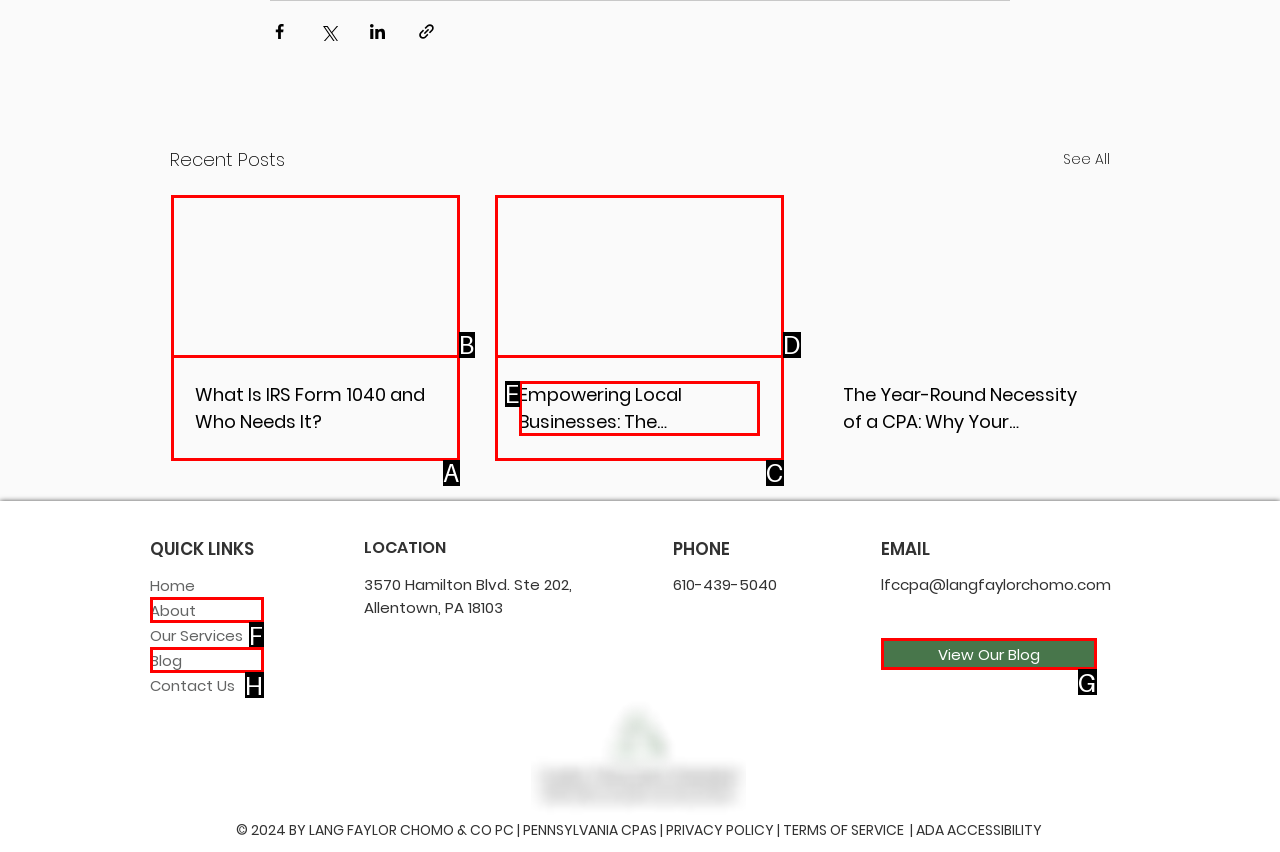Identify the option that corresponds to the description: View Our Blog 
Provide the letter of the matching option from the available choices directly.

G